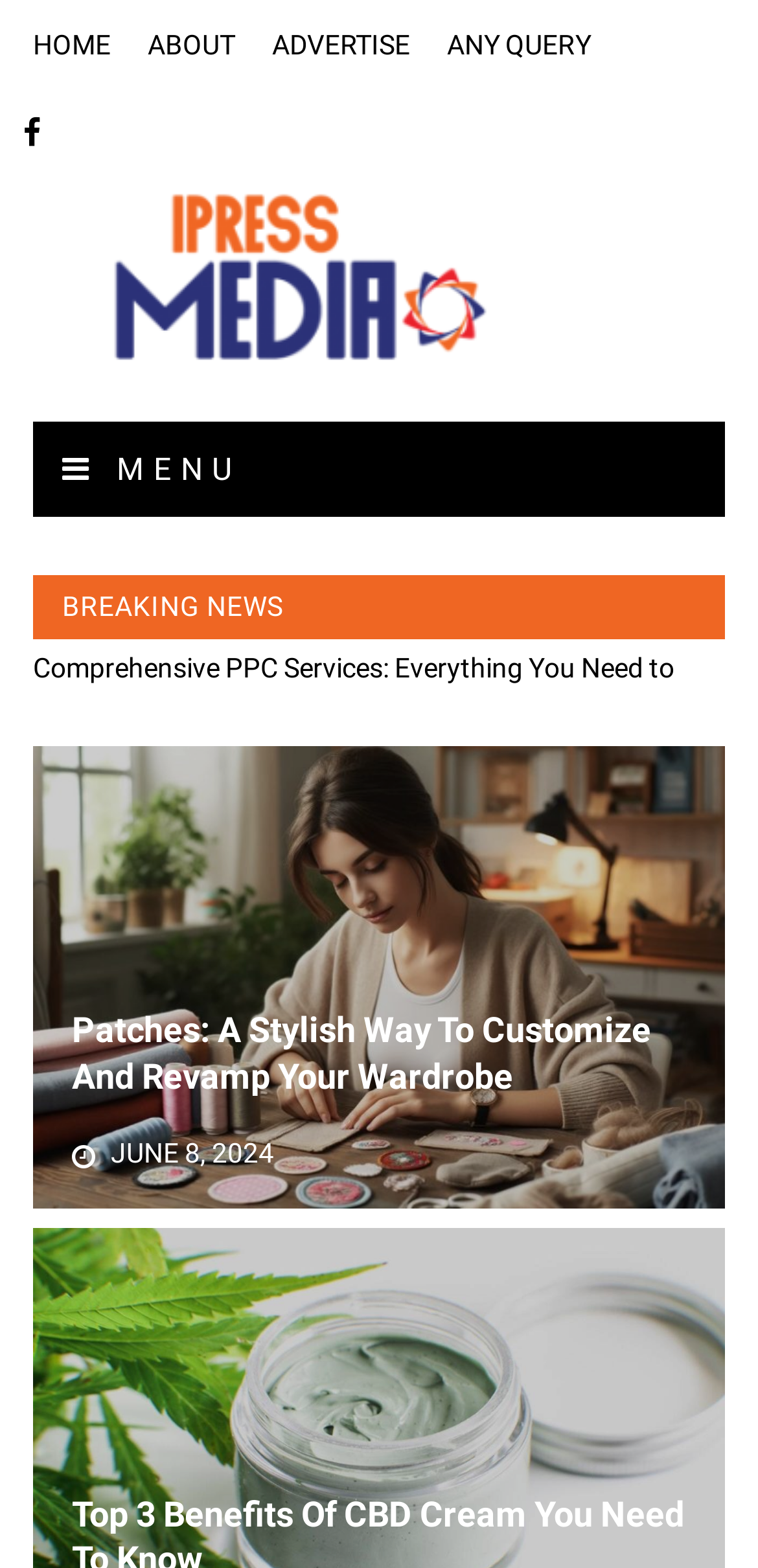Please identify the bounding box coordinates of the clickable element to fulfill the following instruction: "read about the company". The coordinates should be four float numbers between 0 and 1, i.e., [left, top, right, bottom].

[0.195, 0.019, 0.31, 0.038]